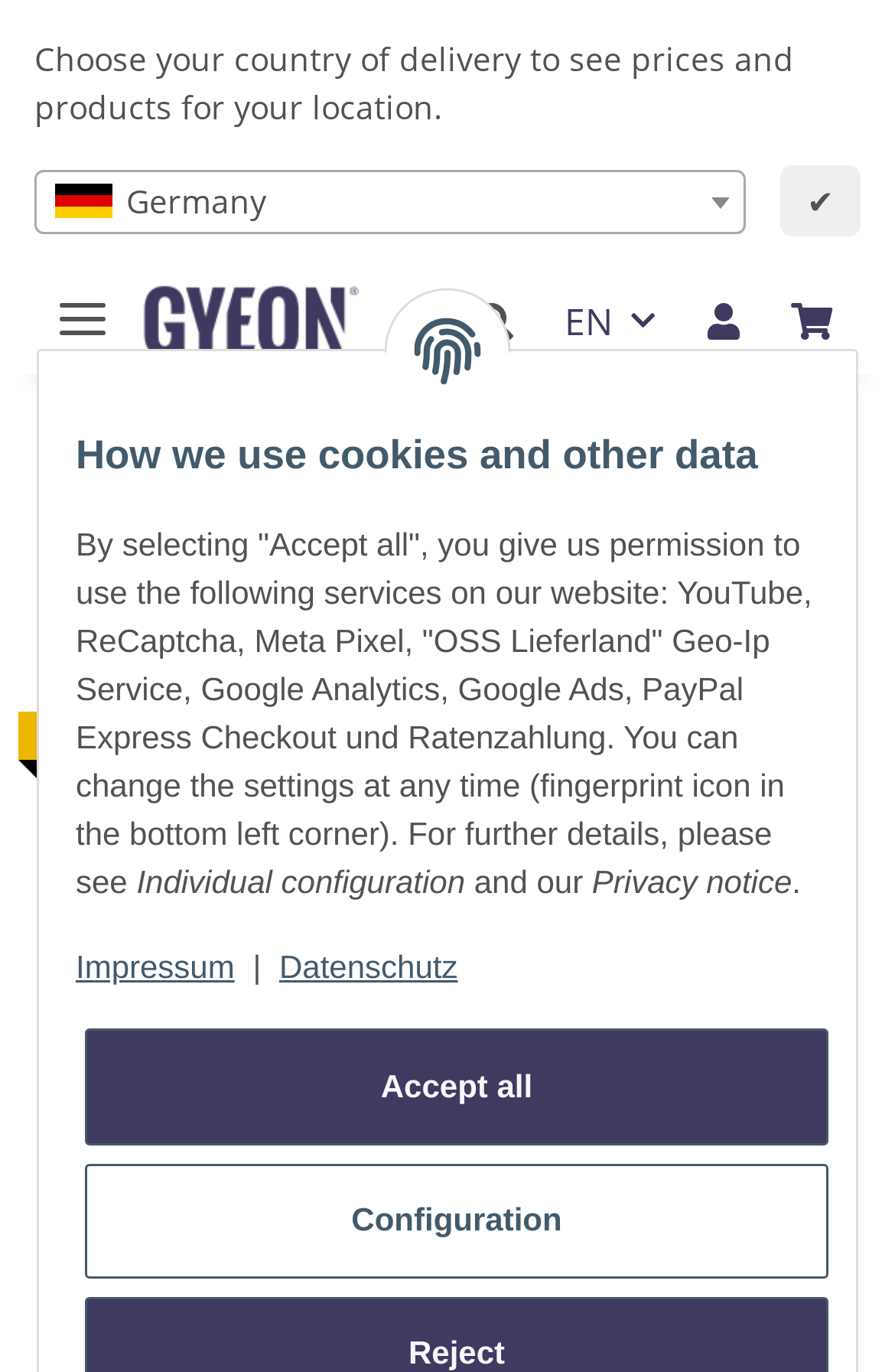Answer the question with a brief word or phrase:
How many links are in the footer section?

3